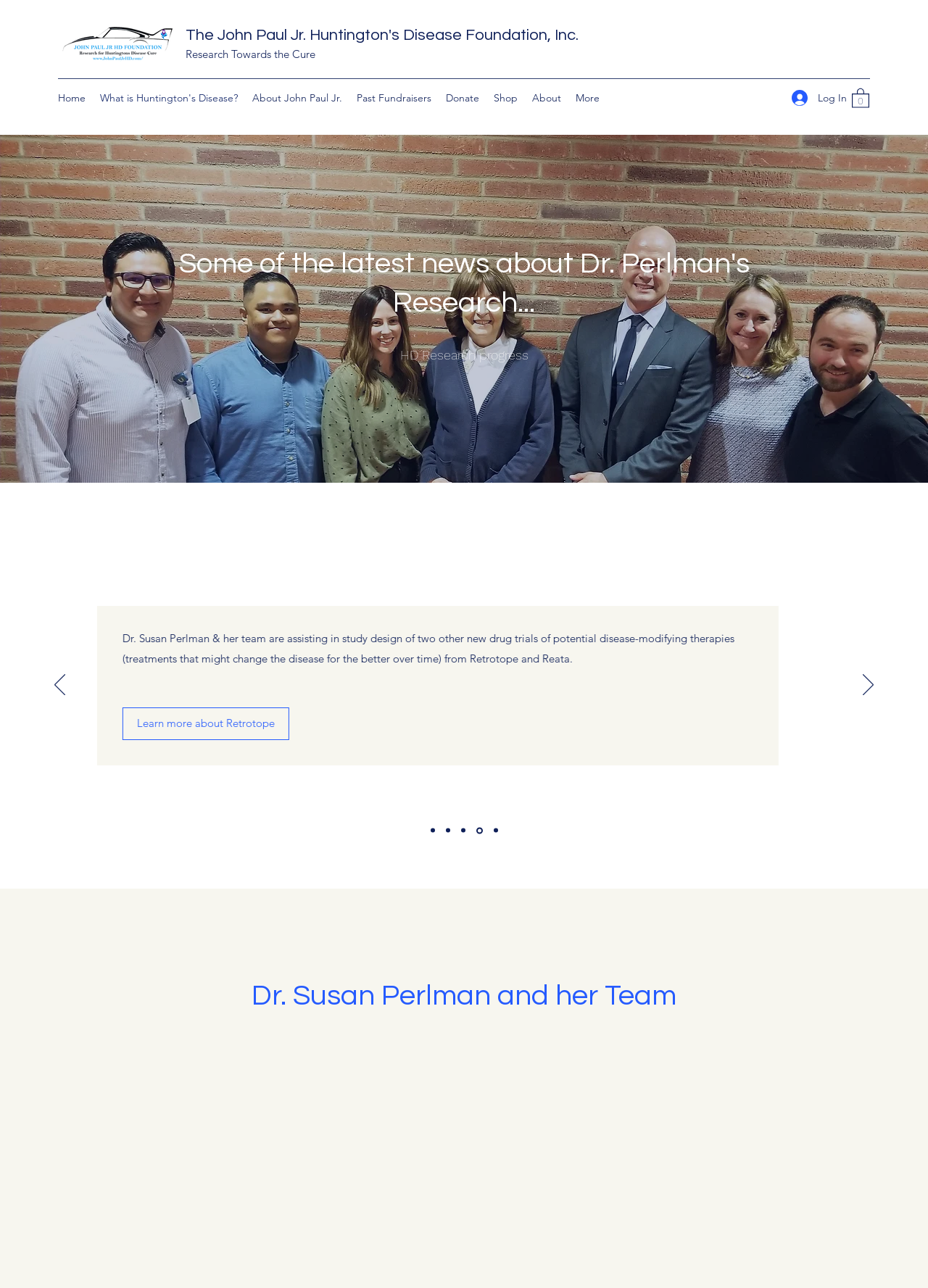Give the bounding box coordinates for the element described by: "Log In".

[0.842, 0.066, 0.912, 0.086]